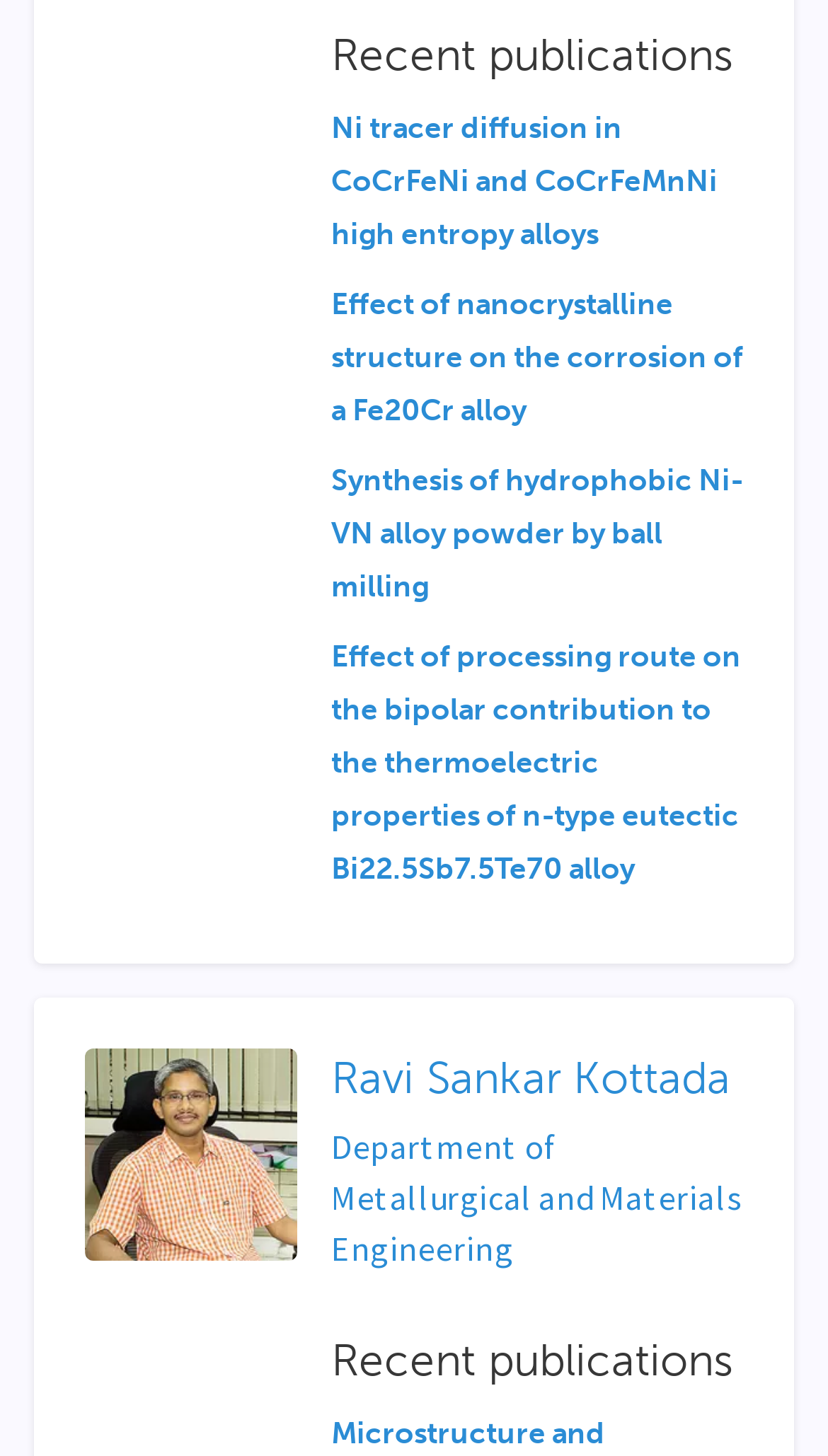How many times does 'Recent publications' appear on the webpage? Using the information from the screenshot, answer with a single word or phrase.

2